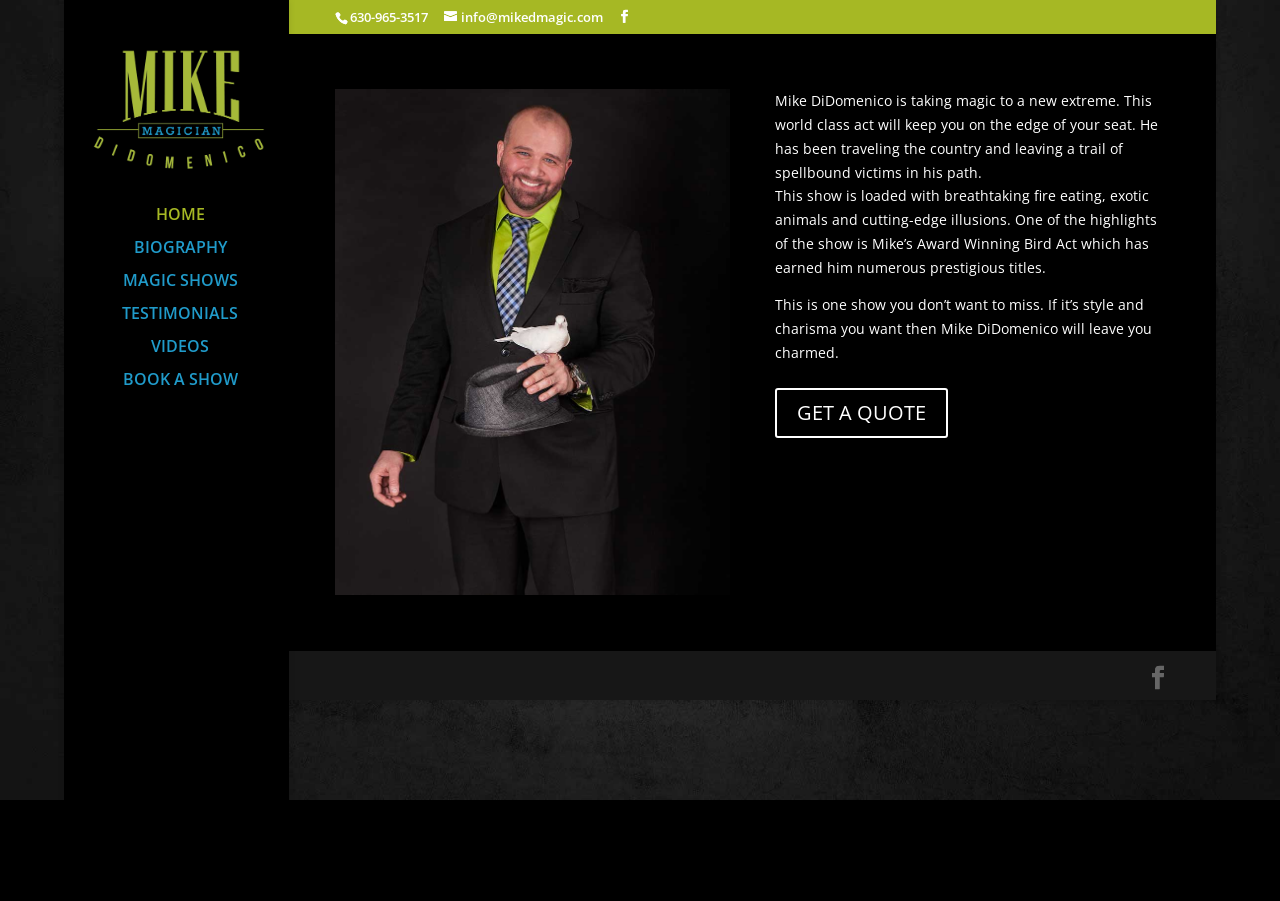Please identify the bounding box coordinates of the element that needs to be clicked to execute the following command: "Click the 'logo' link". Provide the bounding box using four float numbers between 0 and 1, formatted as [left, top, right, bottom].

None